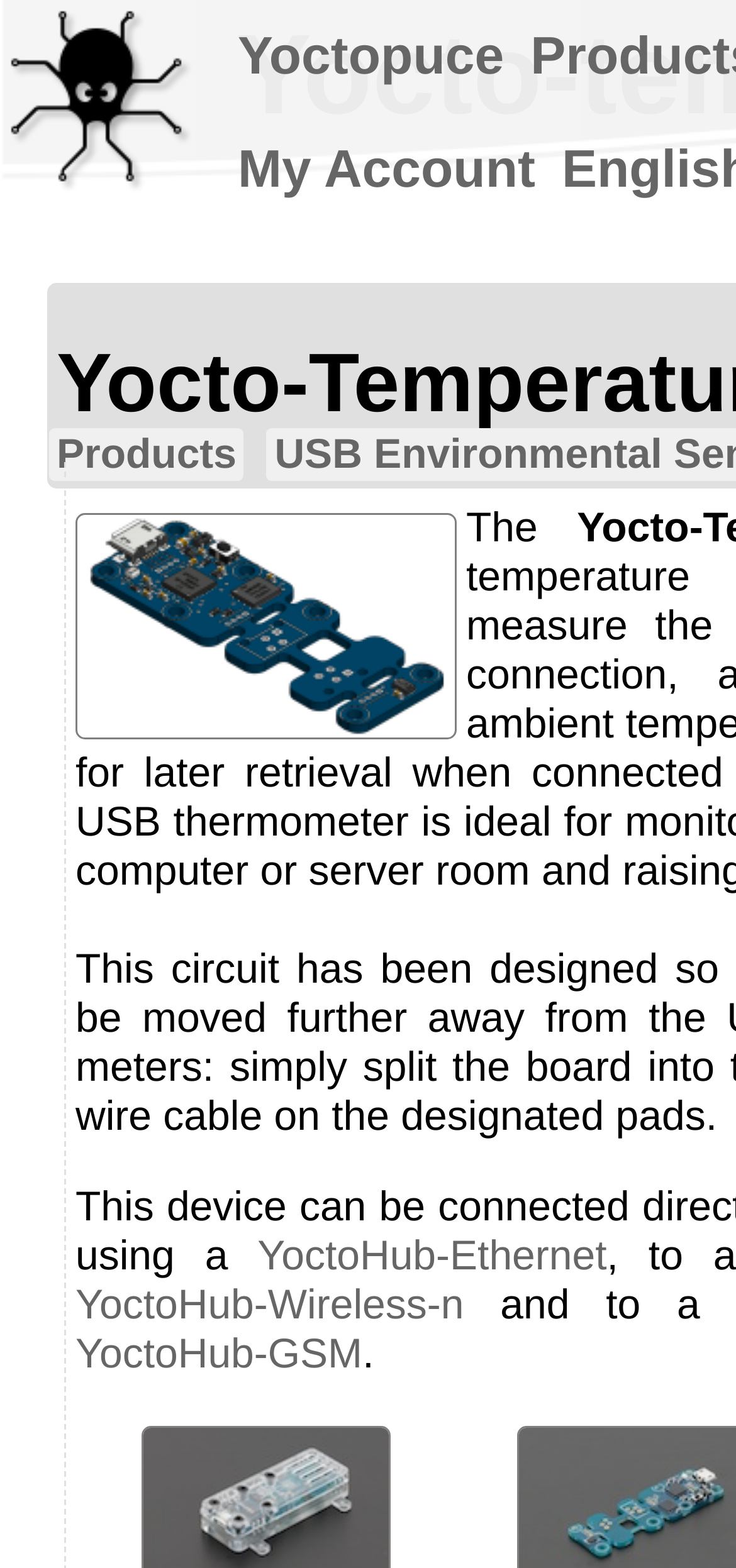Create a detailed narrative of the webpage’s visual and textual elements.

The webpage is about the Yocto-Temperature, a USB temperature sensor. At the top left corner, there is a logo with the text "Yoctopuce, get your stuff connected." Below the logo, there is a navigation menu with links to "Products", "Yoctopuce", and "My Account". 

On the main content area, there is a section with a heading that starts with "The", followed by links to related products, including "YoctoHub-Ethernet", "YoctoHub-Wireless-n", and "YoctoHub-GSM". These links are arranged horizontally, with the "YoctoHub-Ethernet" link on the left and the "YoctoHub-GSM" link on the right. 

To the left of the main content area, there is a grid with two cells. The top cell contains the text "Products", and the bottom cell is empty.